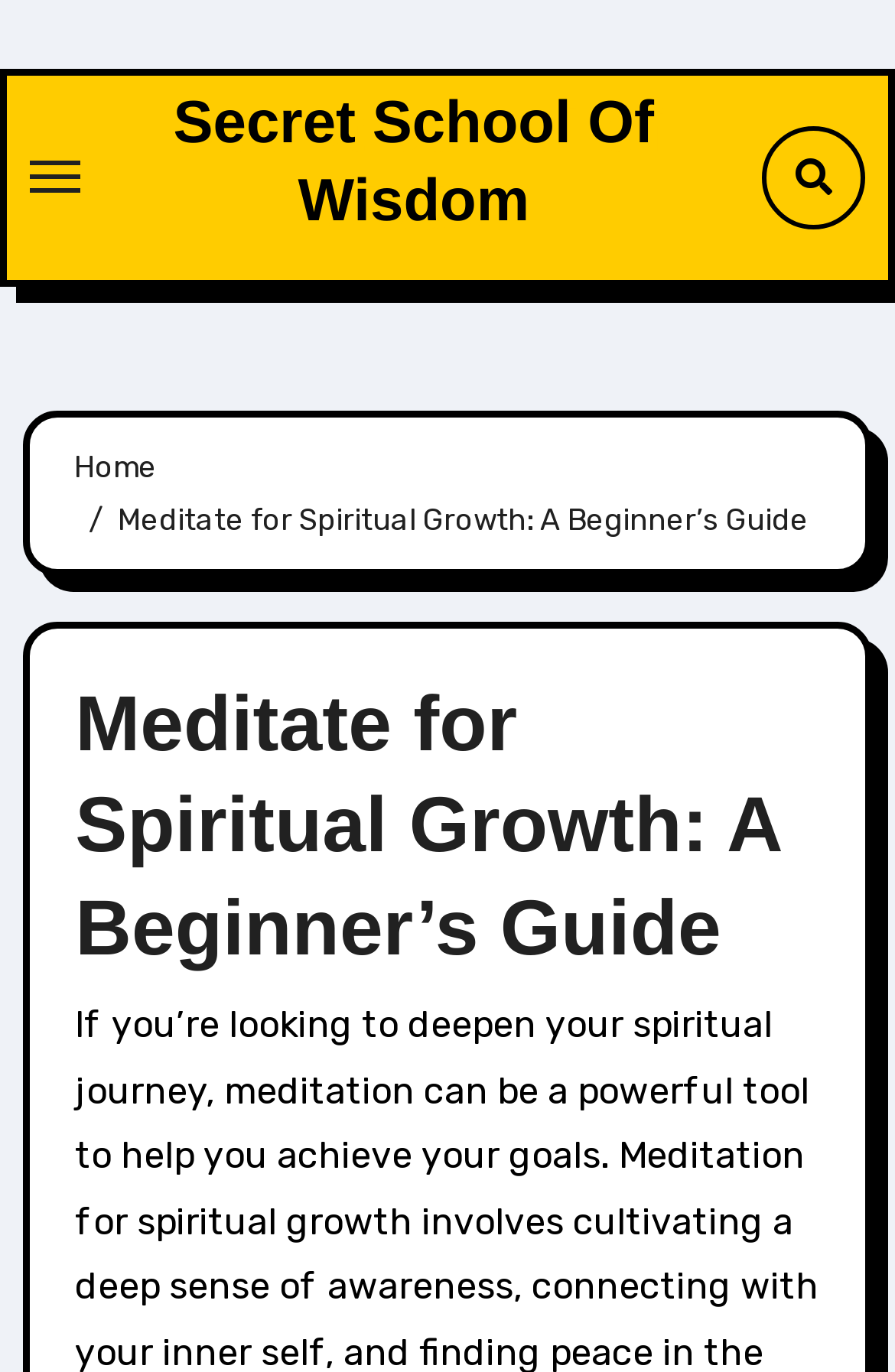Can you locate the main headline on this webpage and provide its text content?

Meditate for Spiritual Growth: A Beginner’s Guide